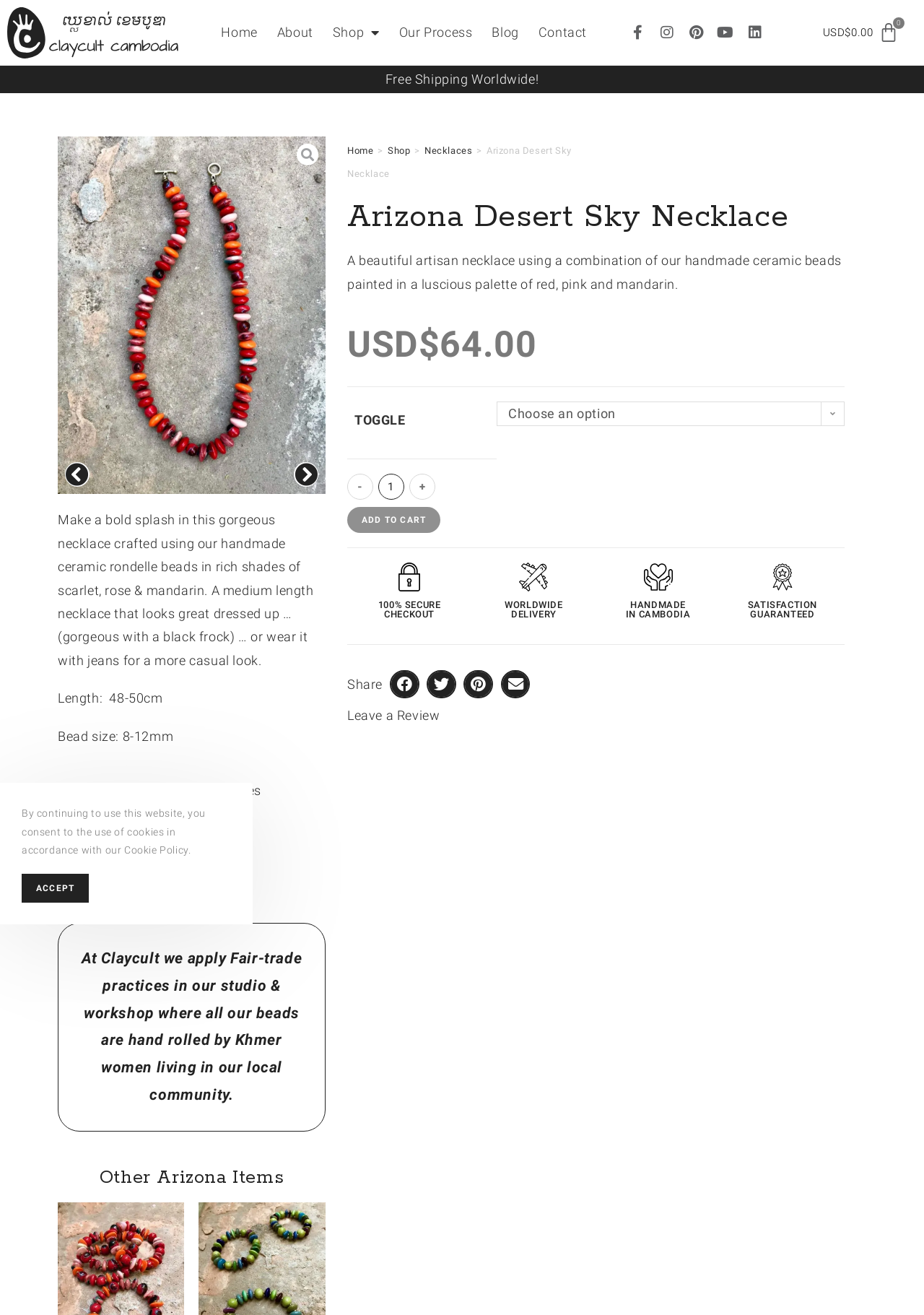Can you find the bounding box coordinates for the element to click on to achieve the instruction: "Add the product to cart"?

[0.376, 0.386, 0.477, 0.405]